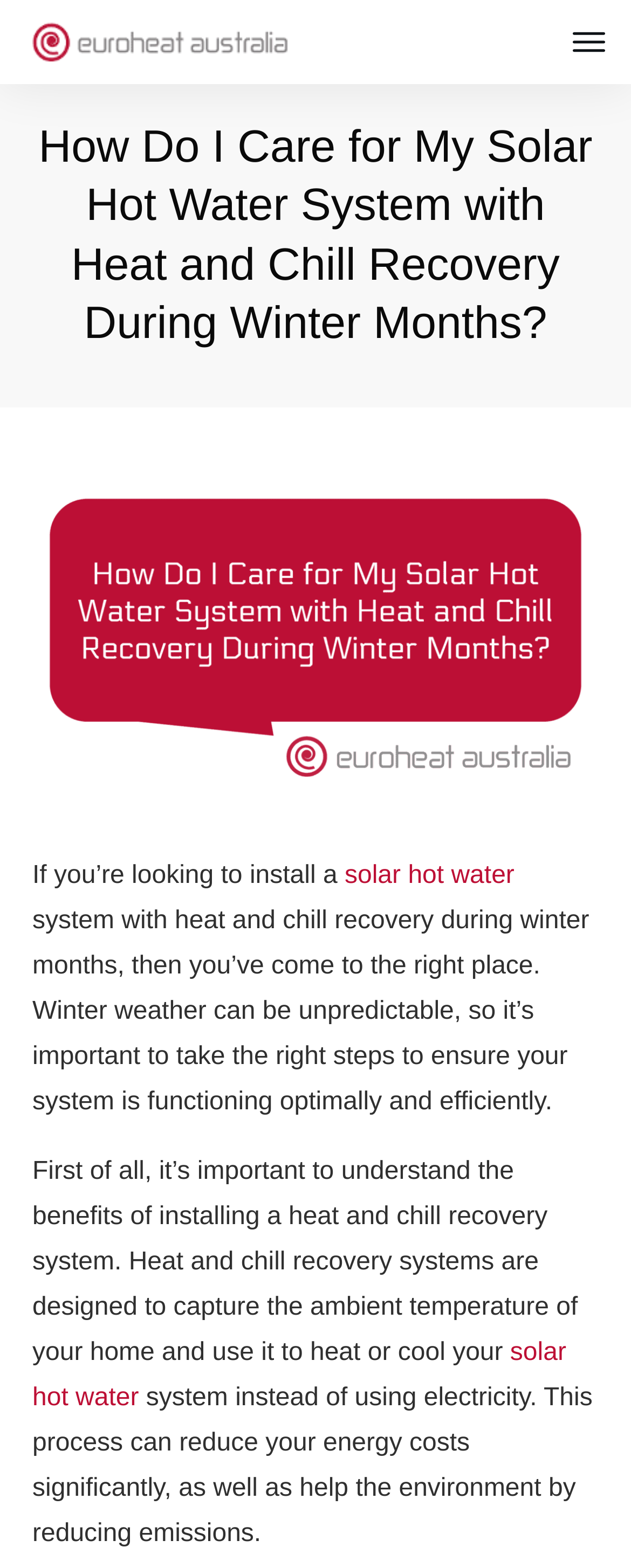Extract the bounding box coordinates of the UI element described: "solar hot water". Provide the coordinates in the format [left, top, right, bottom] with values ranging from 0 to 1.

[0.051, 0.854, 0.897, 0.9]